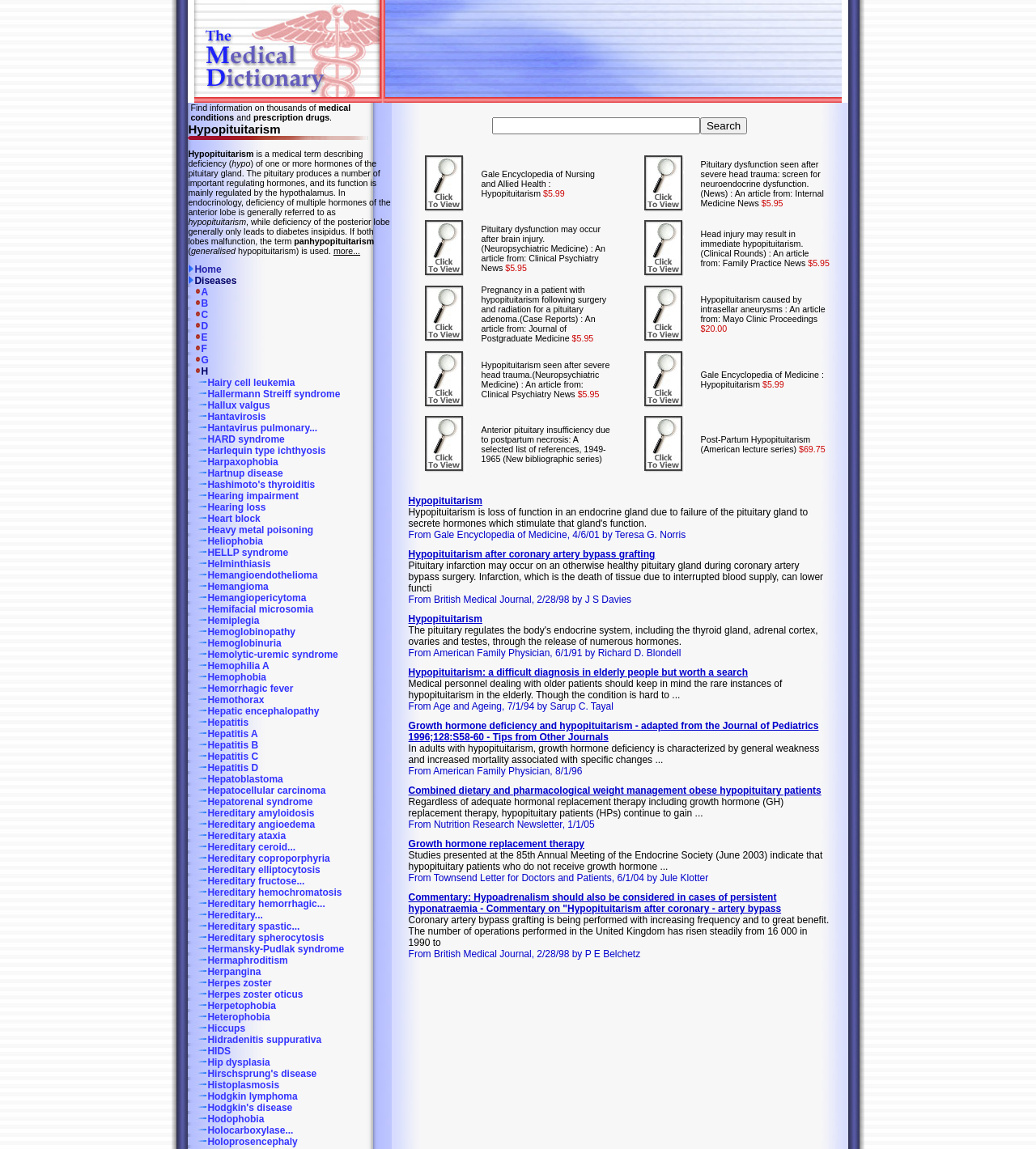Identify the bounding box of the UI component described as: "Heavy metal poisoning".

[0.182, 0.457, 0.302, 0.466]